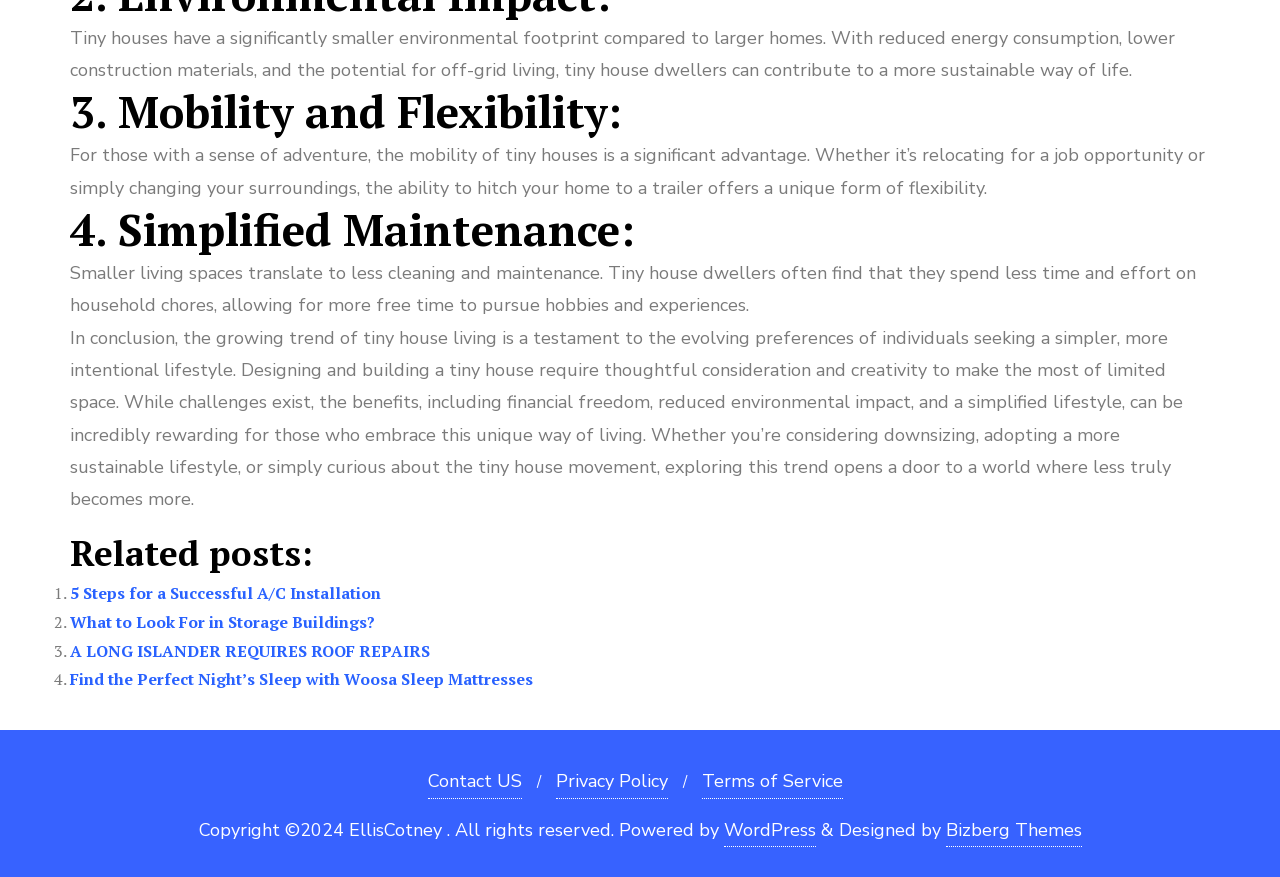How many links are in the footer section?
Can you give a detailed and elaborate answer to the question?

The footer section of the webpage contains five links: 'Contact US', 'Privacy Policy', 'Terms of Service', 'WordPress', and 'Bizberg Themes'.